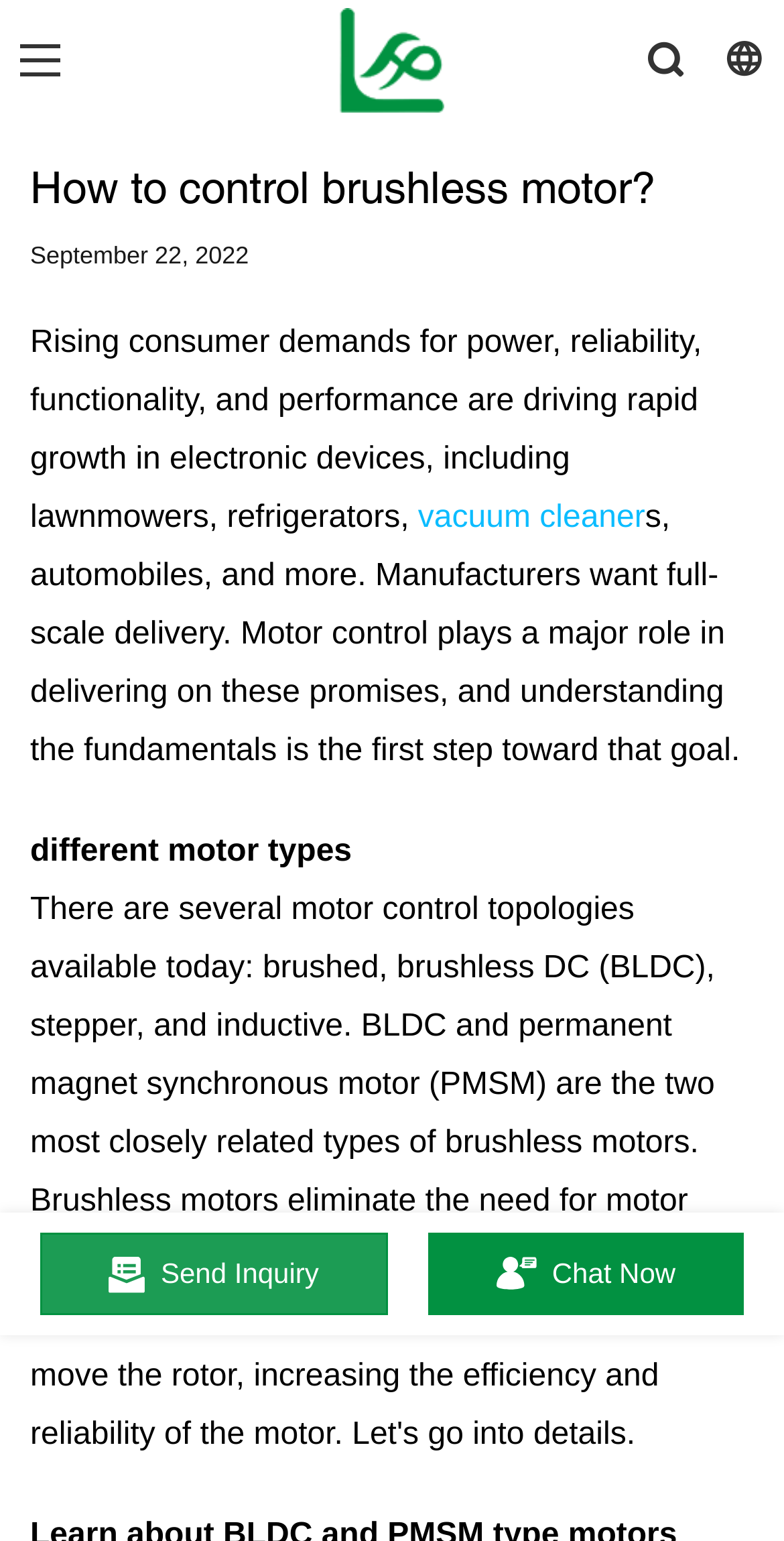What types of motor control topologies are mentioned?
Please provide a comprehensive and detailed answer to the question.

I found the types of motor control topologies by reading the static text element that says 'There are several motor control topologies available today: brushed, brushless DC (BLDC), stepper, and inductive.'.